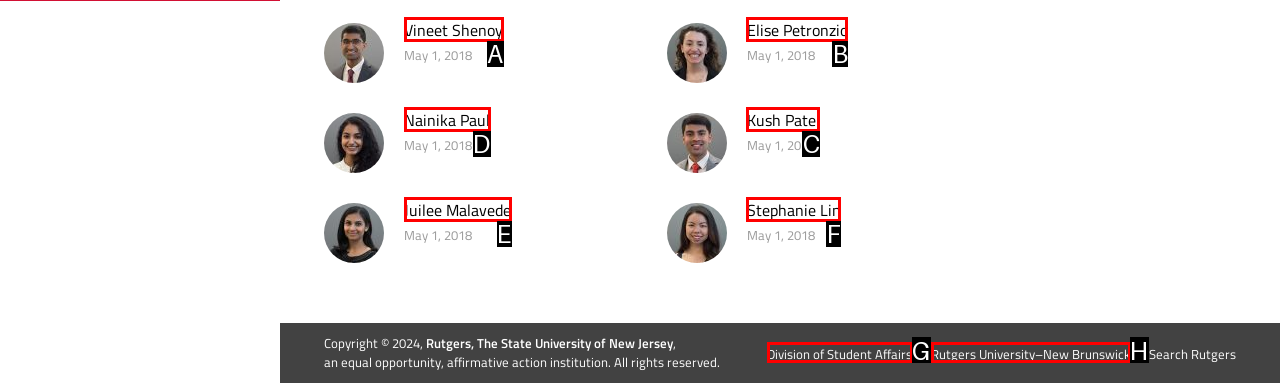Identify the HTML element I need to click to complete this task: View Nainika Paul's profile Provide the option's letter from the available choices.

D